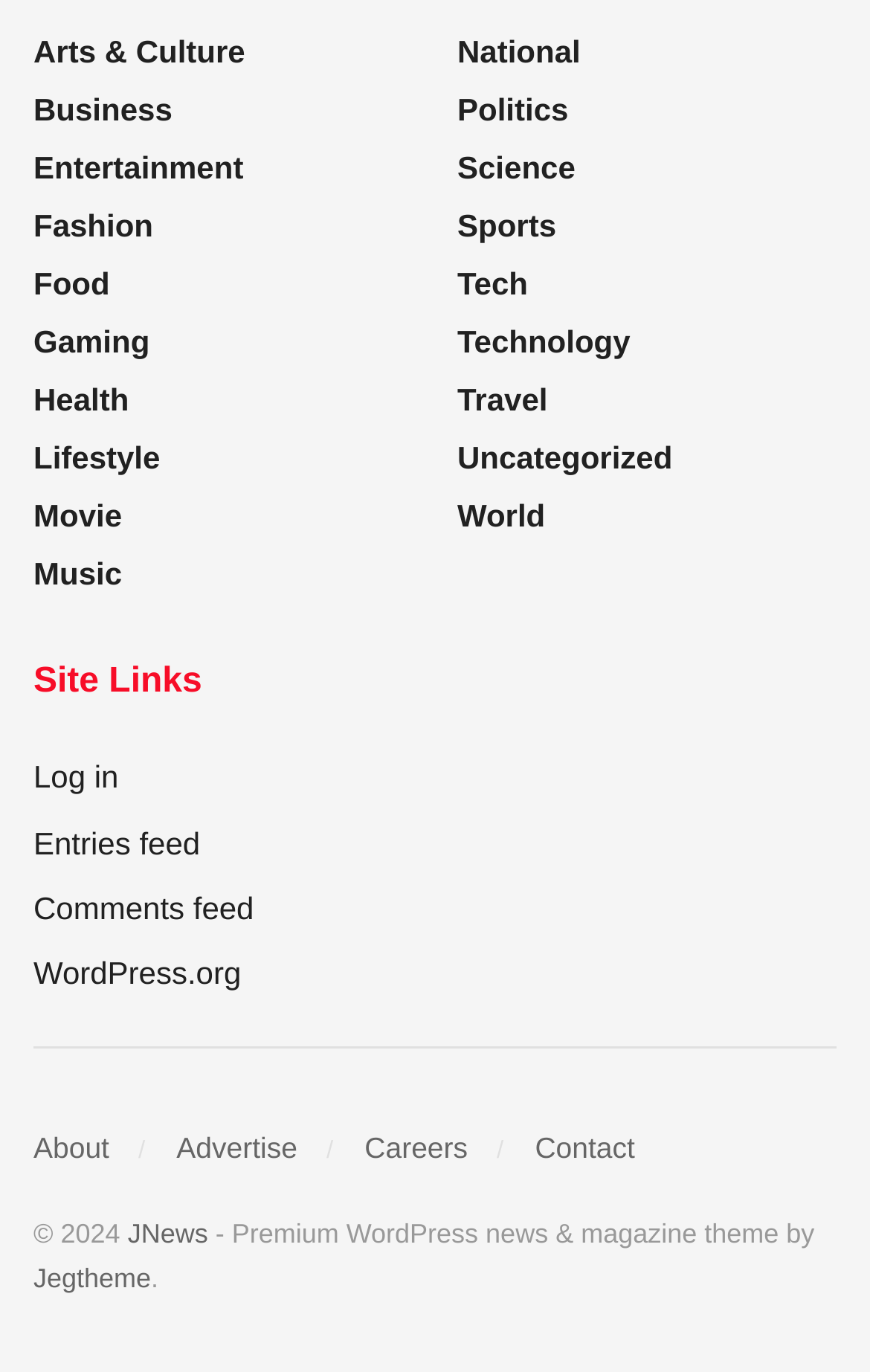What is the name of the company that developed the WordPress theme?
Using the image as a reference, give an elaborate response to the question.

I looked at the footer section of the webpage and found the text '© 2024 JNews - Premium WordPress news & magazine theme by Jegtheme', which indicates that the company that developed the WordPress theme is called Jegtheme.